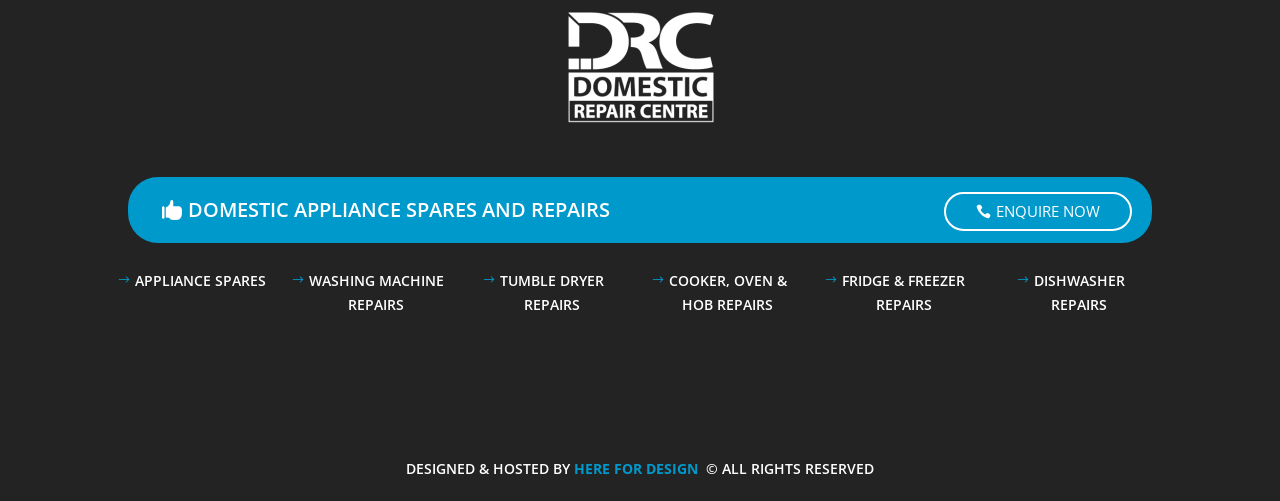Identify the coordinates of the bounding box for the element that must be clicked to accomplish the instruction: "View ADDRESS".

[0.706, 0.683, 0.9, 0.767]